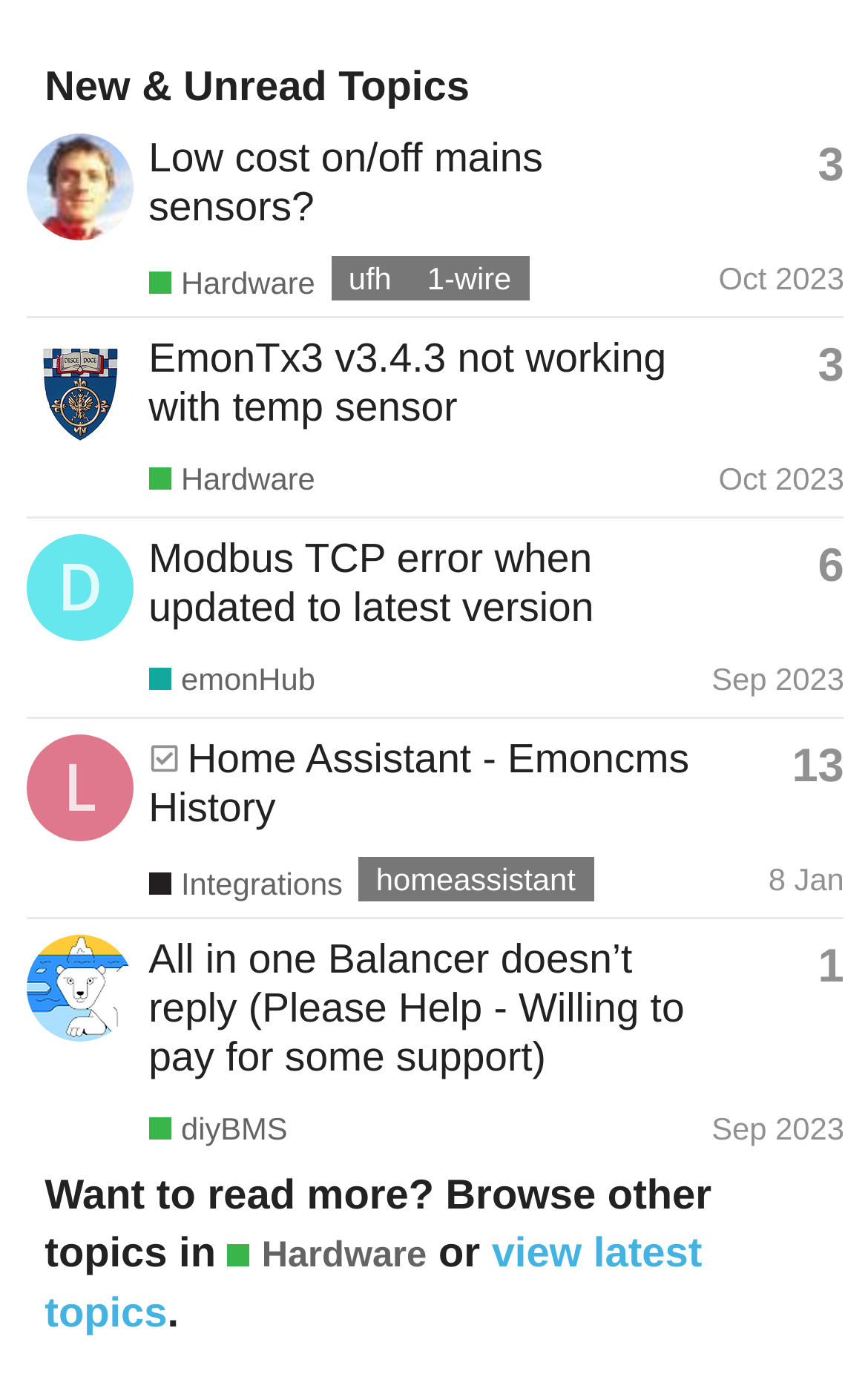Use a single word or phrase to respond to the question:
What is the topic of the first row?

Low cost on/off mains sensors?